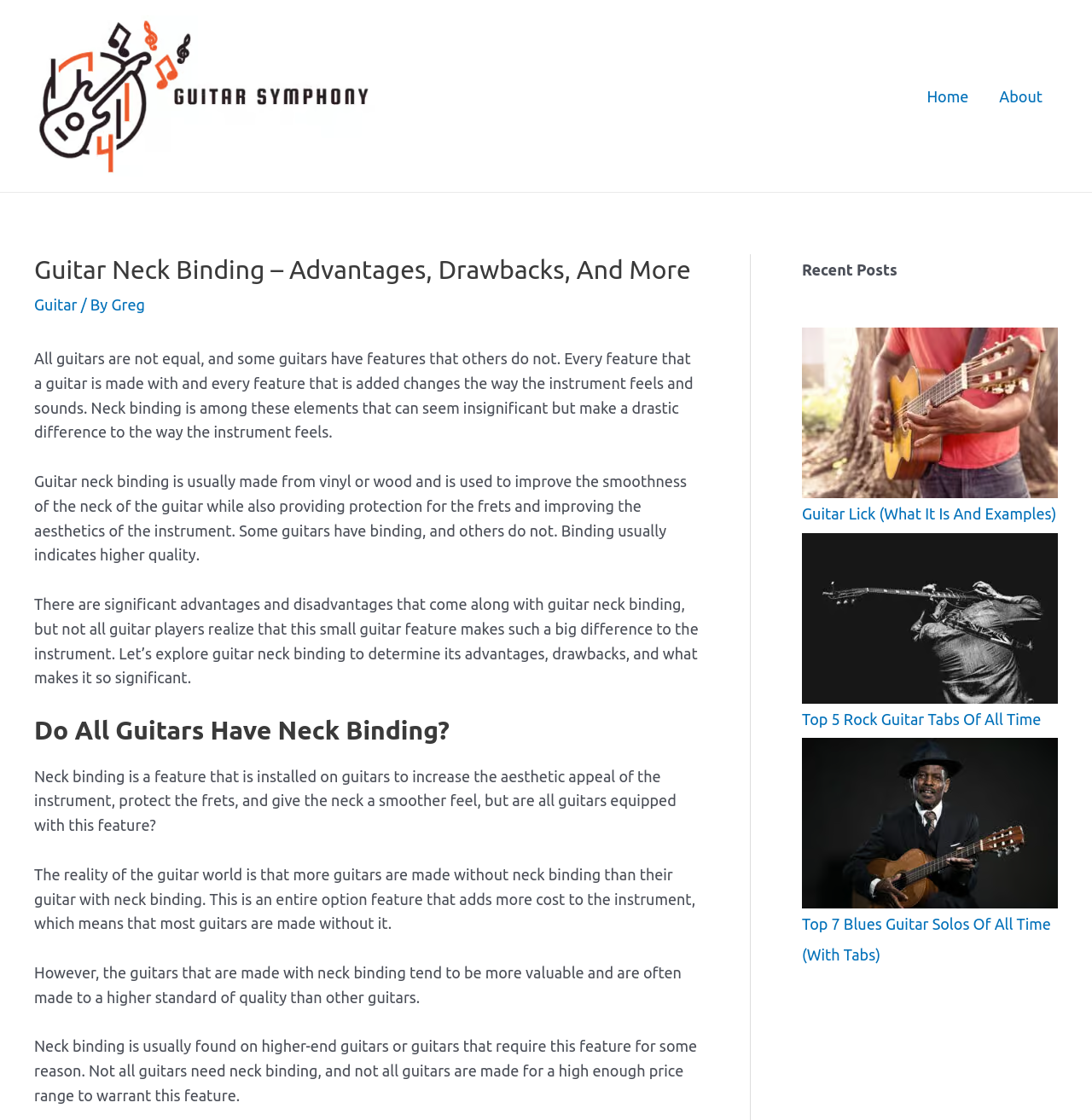Please identify the bounding box coordinates for the region that you need to click to follow this instruction: "Click on the 'Home' link".

[0.835, 0.059, 0.901, 0.112]